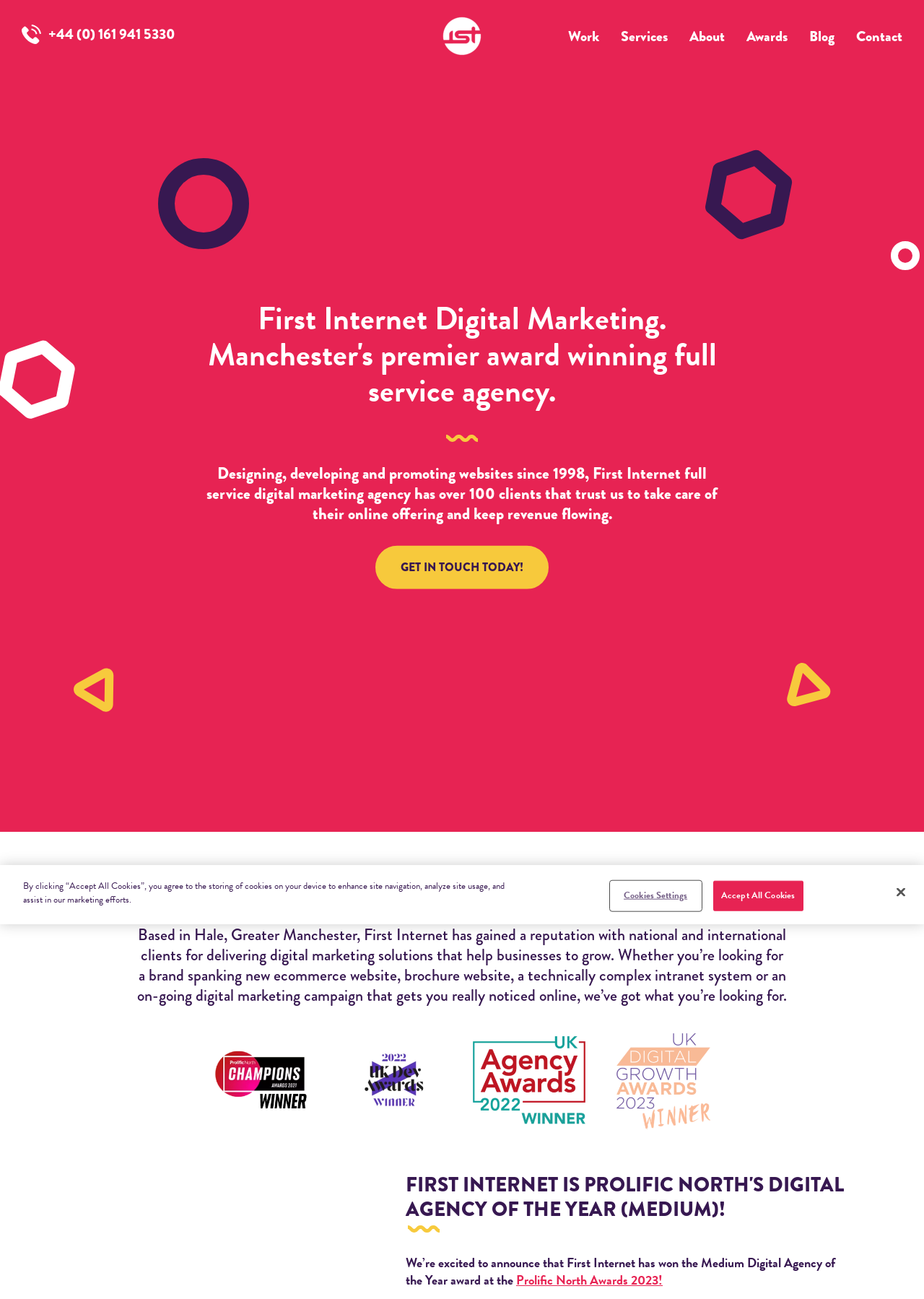Please identify the bounding box coordinates of the clickable region that I should interact with to perform the following instruction: "Read about the company's services". The coordinates should be expressed as four float numbers between 0 and 1, i.e., [left, top, right, bottom].

[0.672, 0.021, 0.723, 0.035]